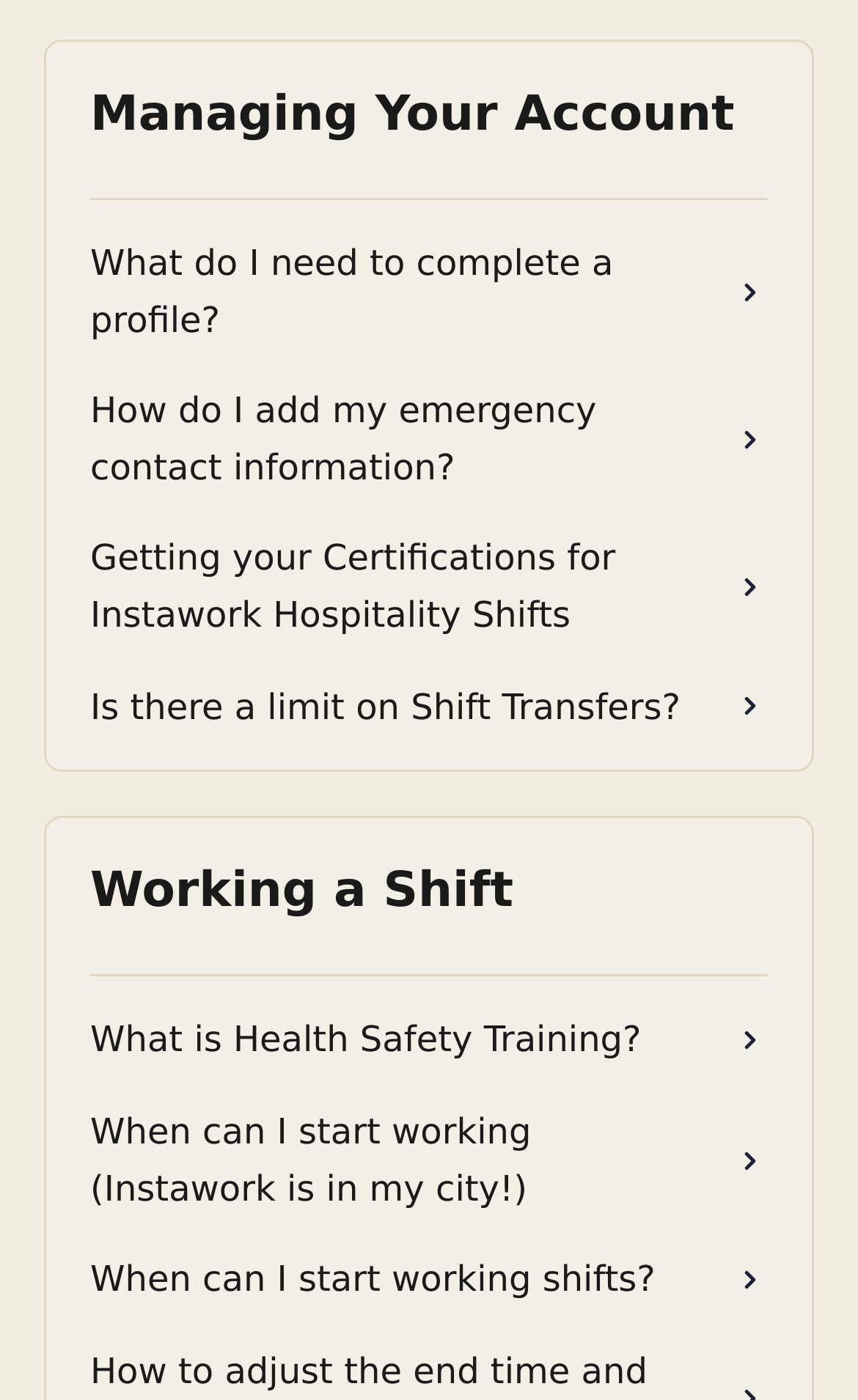Respond to the question below with a single word or phrase: How many sections are there on the webpage?

2